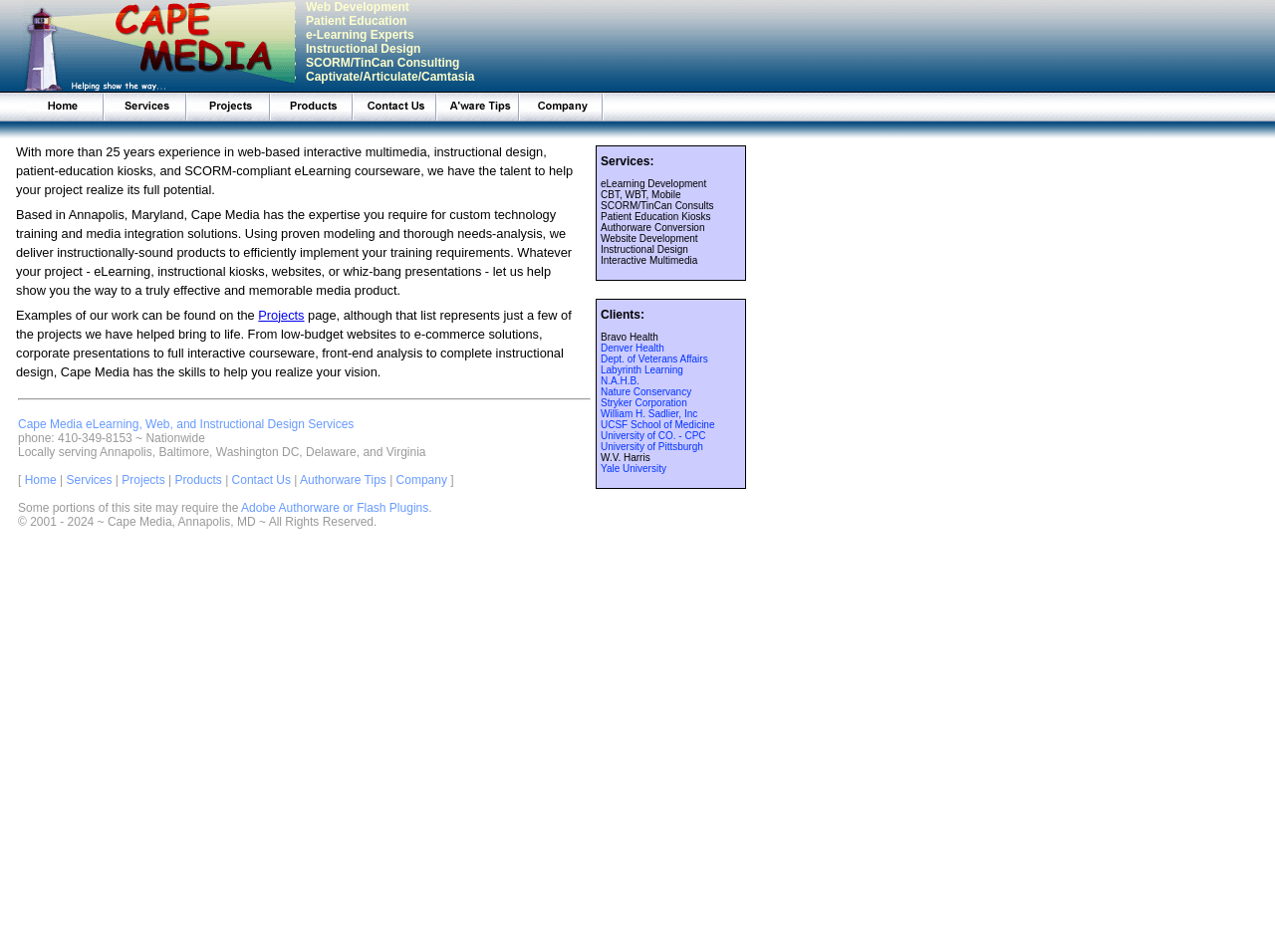Identify the bounding box coordinates of the region that needs to be clicked to carry out this instruction: "Contact 'Denver Health'". Provide these coordinates as four float numbers ranging from 0 to 1, i.e., [left, top, right, bottom].

[0.471, 0.36, 0.521, 0.371]